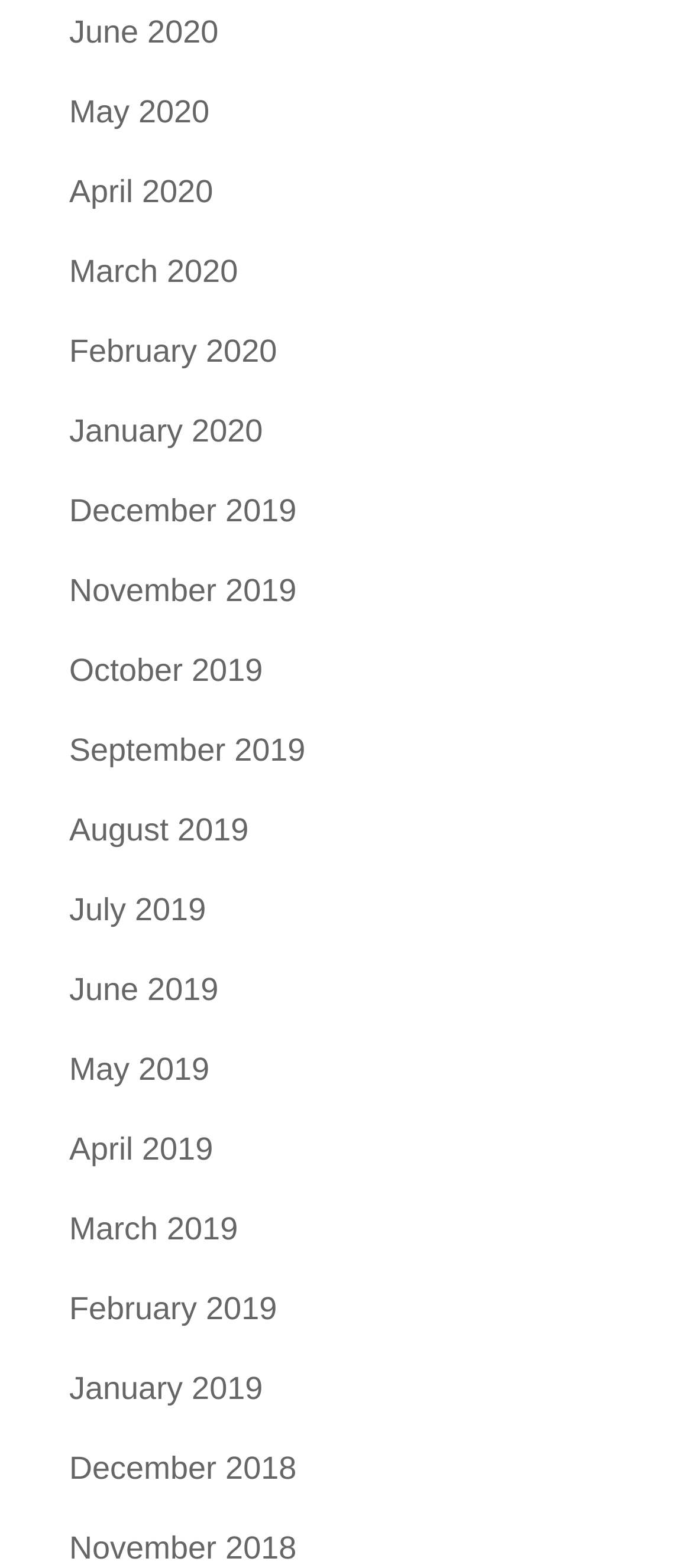Please identify the bounding box coordinates of the element's region that should be clicked to execute the following instruction: "view May 2020". The bounding box coordinates must be four float numbers between 0 and 1, i.e., [left, top, right, bottom].

[0.1, 0.059, 0.303, 0.082]